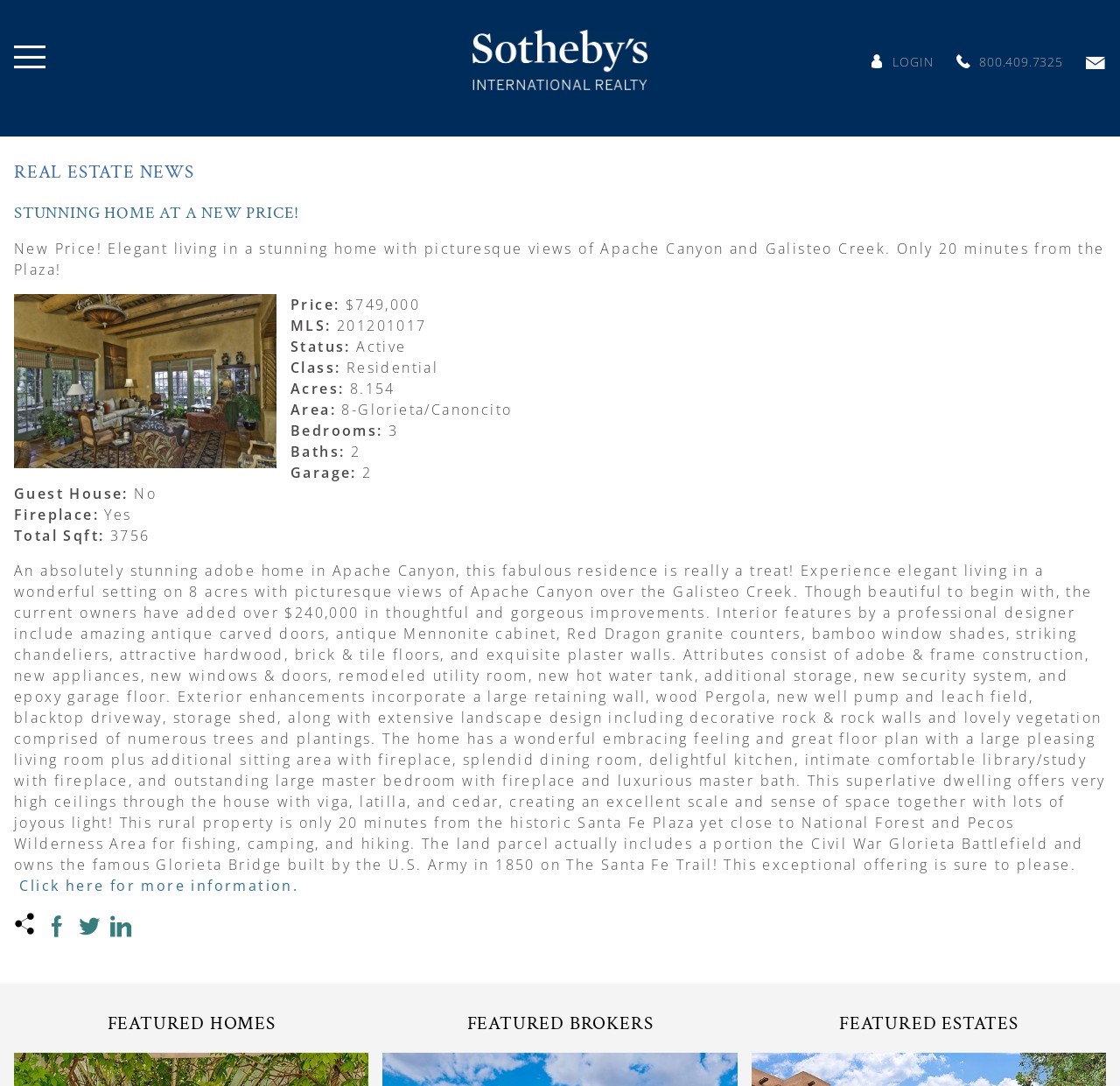Determine the bounding box coordinates of the clickable region to follow the instruction: "Click the 'SUBMIT' button".

None